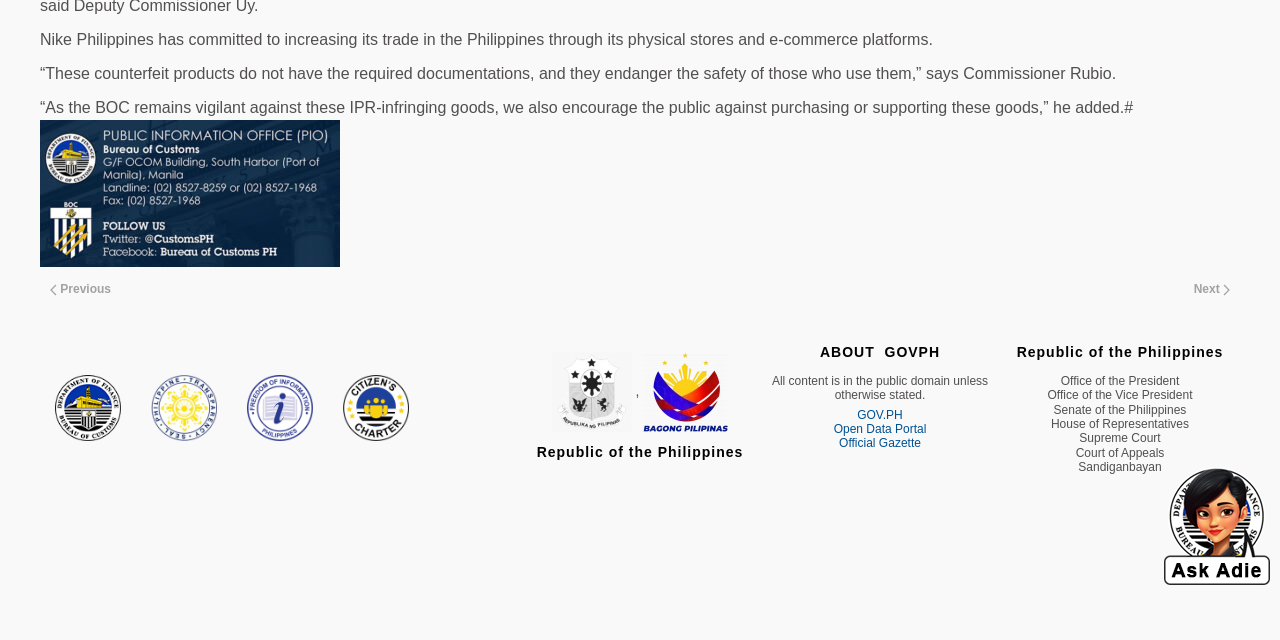Provide the bounding box for the UI element matching this description: "parent_node: Skip to content".

[0.902, 0.723, 1.0, 0.922]